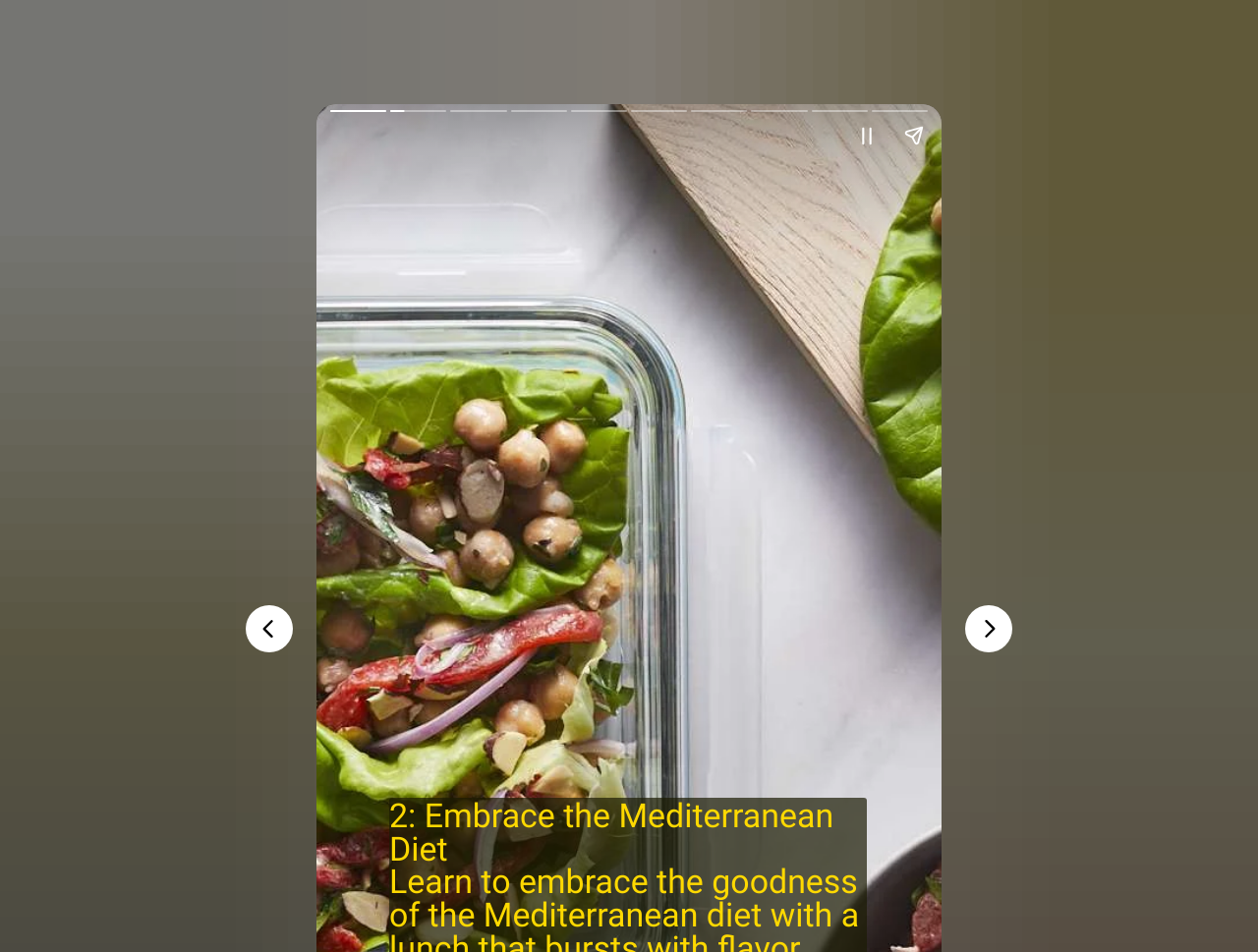Can you determine the main header of this webpage?

LIKE SHARE SUBSCRIBE